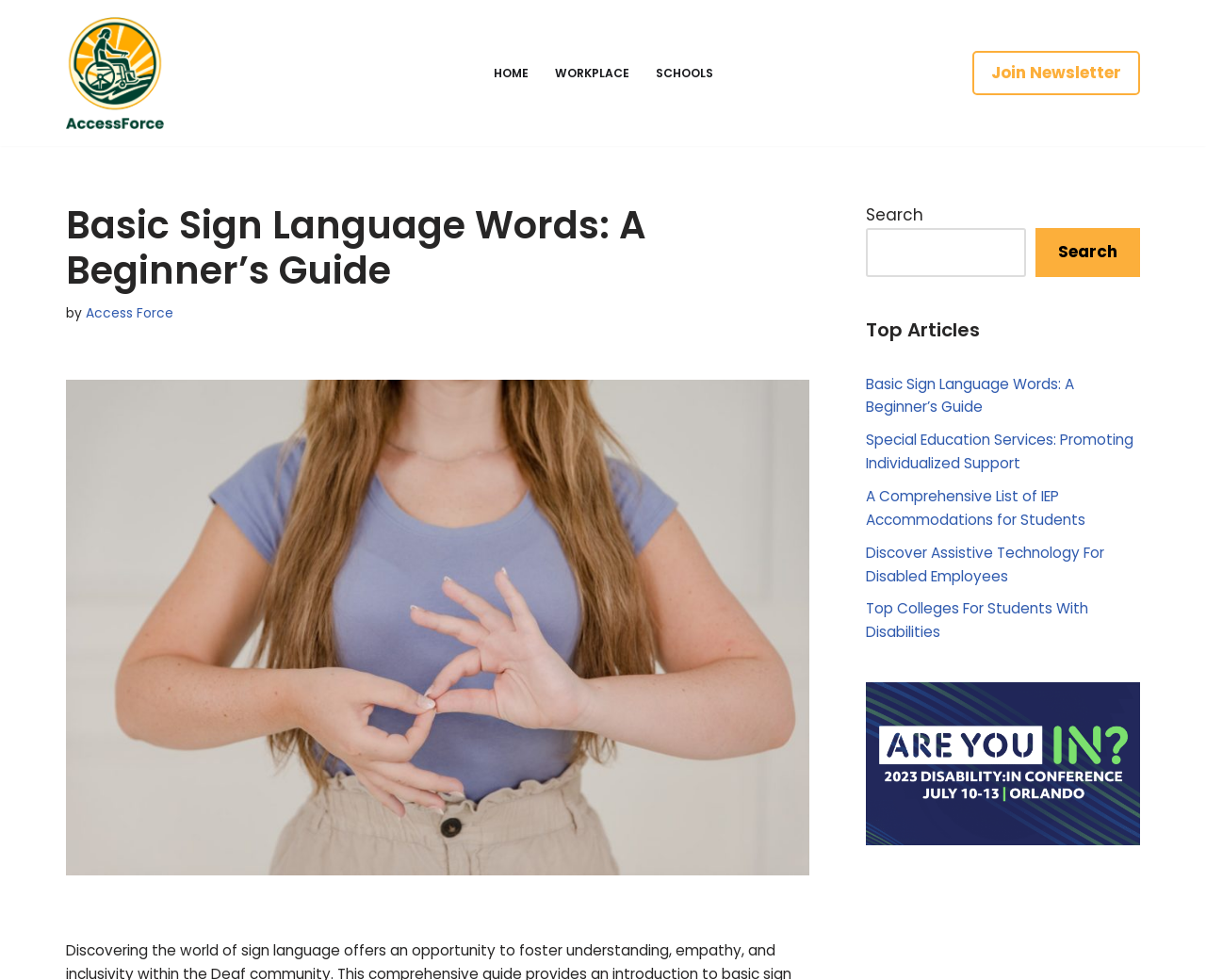Detail the various sections and features present on the webpage.

This webpage is a guide to learning basic sign language words, with a focus on fostering understanding and inclusivity within the Deaf community. At the top left of the page, there is a link to skip to the content, followed by a link to "AccessForce" and a primary navigation menu with links to "HOME", "WORKPLACE", and "SCHOOLS". On the top right, there is a link to join a newsletter.

Below the navigation menu, there is a heading that reads "Basic Sign Language Words: A Beginner's Guide", accompanied by a subheading "by Access Force". Underneath, there is a large image related to using sign language words.

On the right side of the page, there is a complementary section that contains a search bar with a search button, a heading that reads "Top Articles", and a list of five article links, including the current page, "Basic Sign Language Words: A Beginner's Guide", and four other articles related to education and disability support. At the bottom of this section, there is a figure, likely an image or icon.

Overall, the webpage is organized into clear sections, with a focus on providing resources and guides for learning sign language and promoting inclusivity.